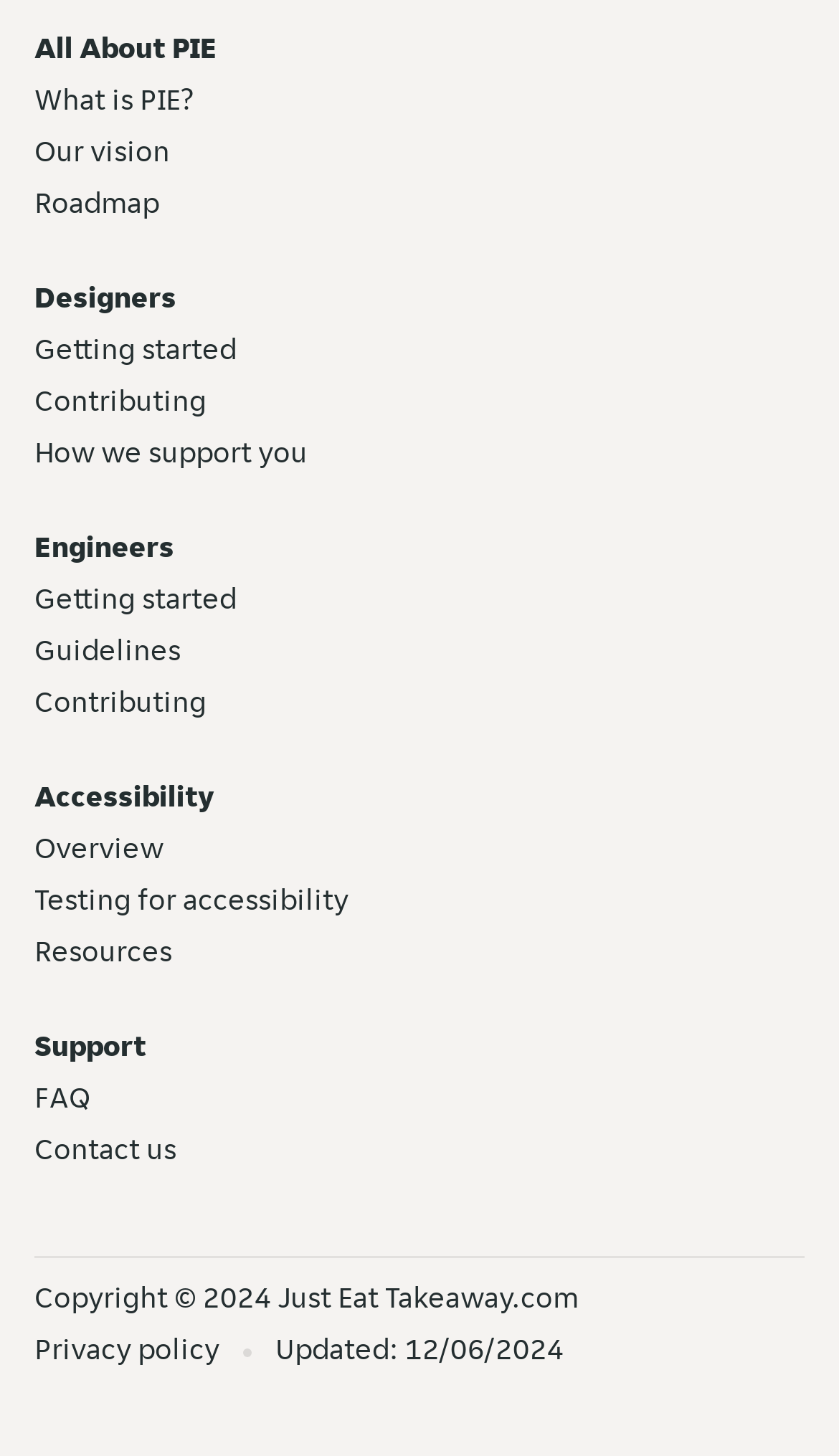Please identify the bounding box coordinates of the element on the webpage that should be clicked to follow this instruction: "Check the FAQ". The bounding box coordinates should be given as four float numbers between 0 and 1, formatted as [left, top, right, bottom].

[0.041, 0.74, 0.108, 0.767]